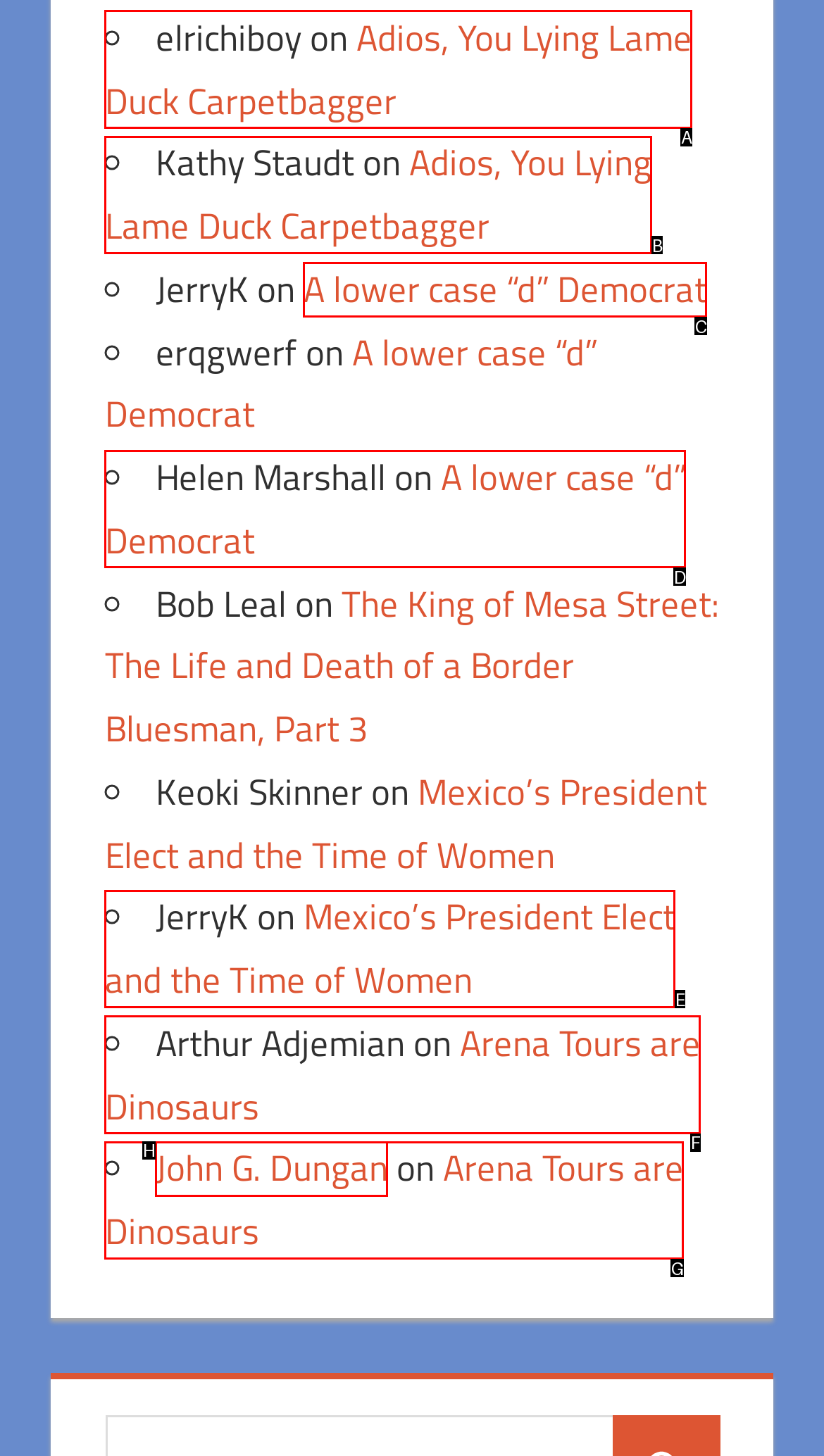Pick the HTML element that should be clicked to execute the task: click on the link 'A lower case “d” Democrat'
Respond with the letter corresponding to the correct choice.

C